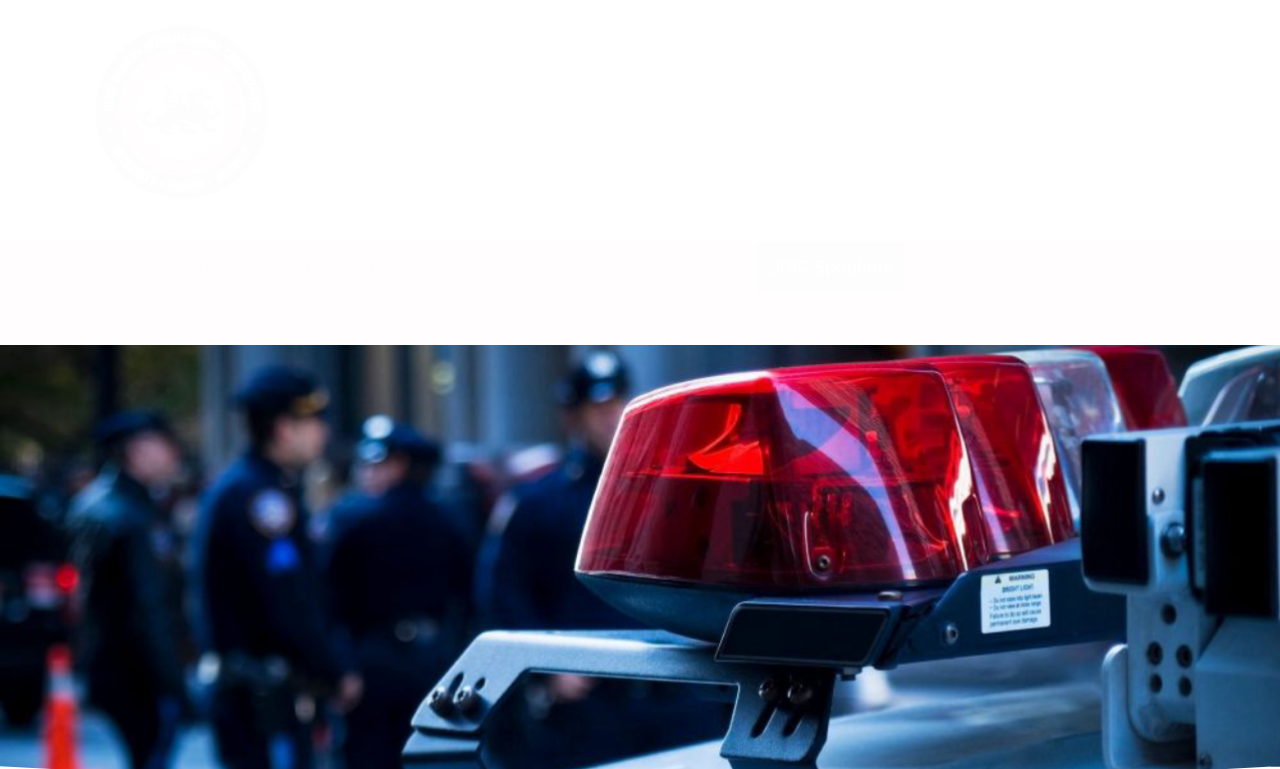Give a succinct answer to this question in a single word or phrase: 
What is the last navigation link?

Register